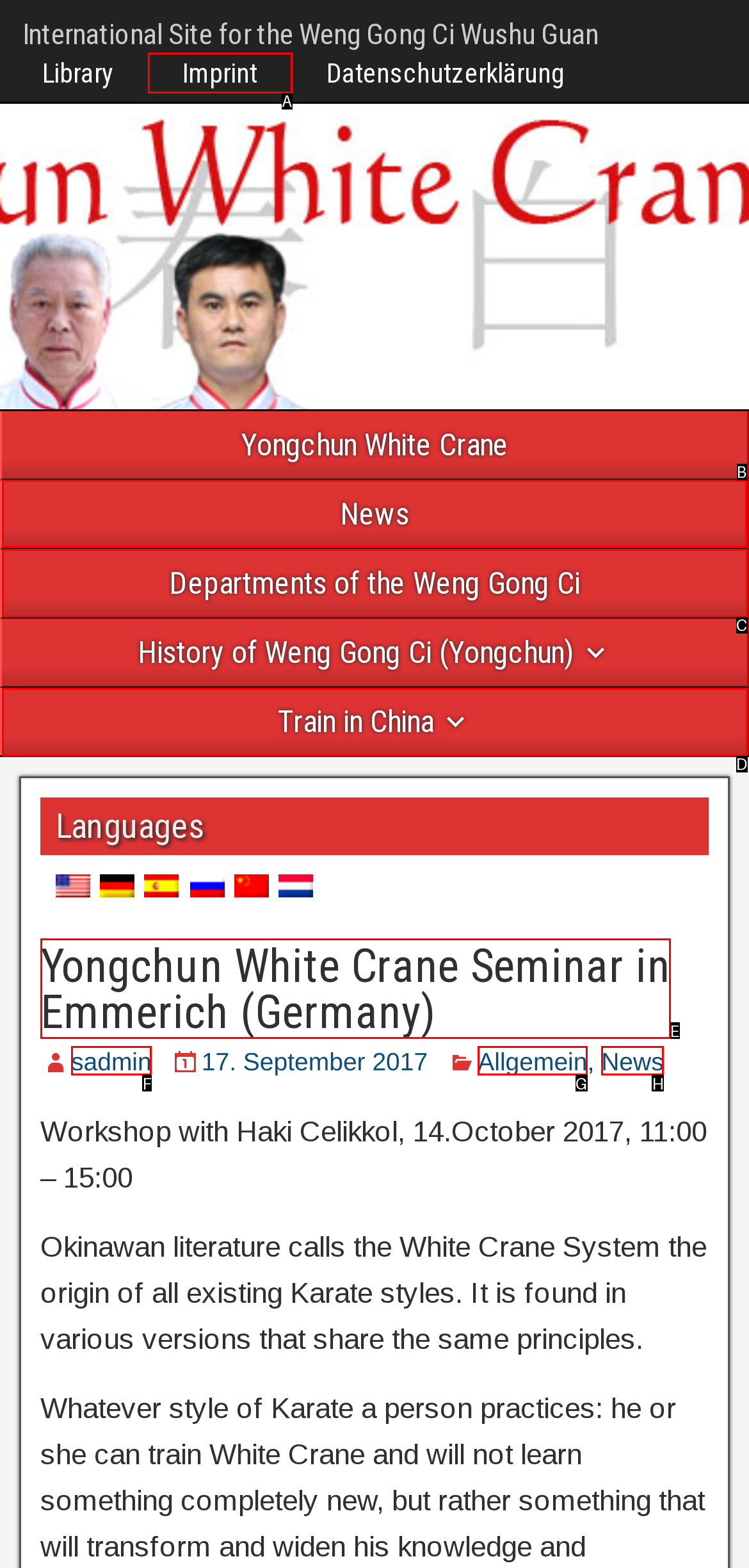Which UI element should you click on to achieve the following task: Read the News? Provide the letter of the correct option.

B